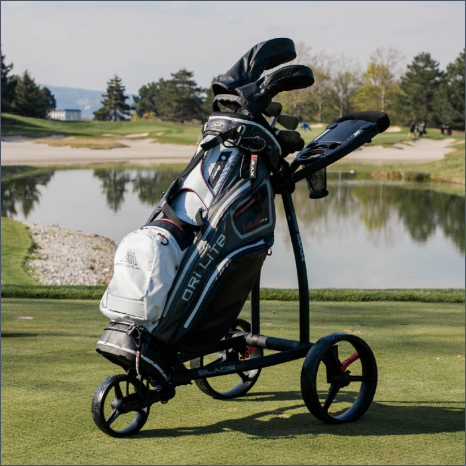Give a thorough description of the image, including any visible elements and their relationships.

This image features a stylish and practical golf trolley from the BIG MAX brand, prominently displayed on a picturesque golf course. The trolley showcases a sleek black and white design, equipped with multiple compartments for holding golf clubs and other essentials. In the background, a serene lake reflects the clear sky, bordered by lush greenery and gently rolling hills, enhancing the idyllic atmosphere of a day on the golf course. This visual exemplifies the convenience and functionality of BIG MAX golf trolleys, ideal for both casual and competitive golfers looking to enhance their game while maintaining comfort and style.